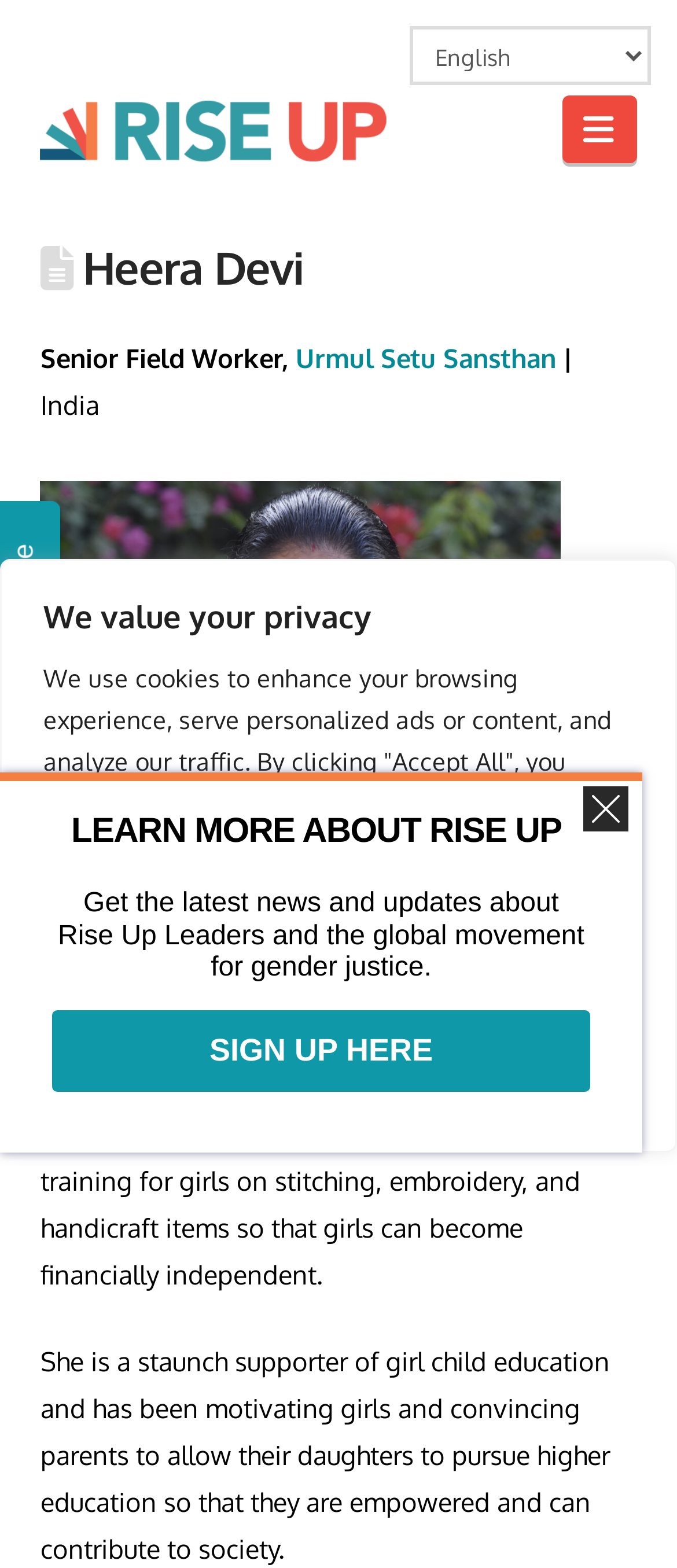What is the country where Heera Devi is based?
Please provide a single word or phrase as your answer based on the image.

India